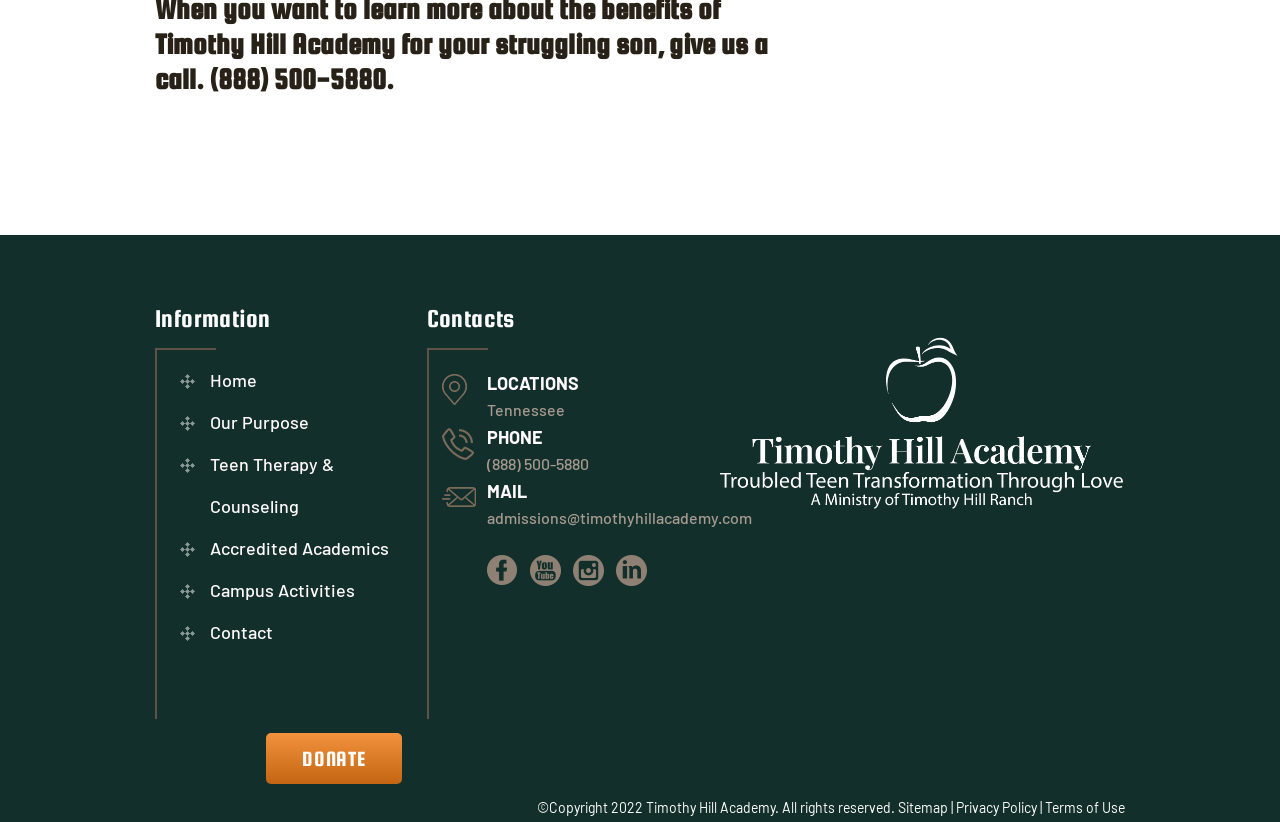What is the location of the academy?
Answer with a single word or phrase by referring to the visual content.

Tennessee